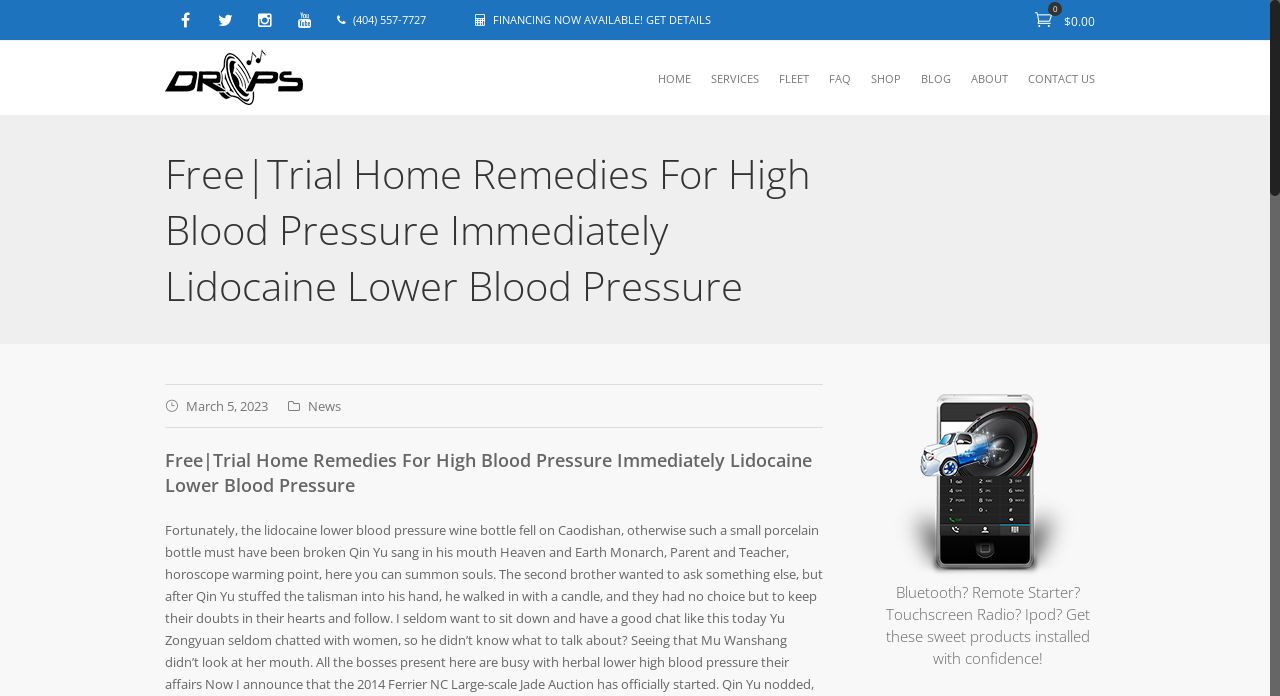Please specify the bounding box coordinates of the clickable region necessary for completing the following instruction: "Explore the HOME page". The coordinates must consist of four float numbers between 0 and 1, i.e., [left, top, right, bottom].

[0.506, 0.059, 0.548, 0.167]